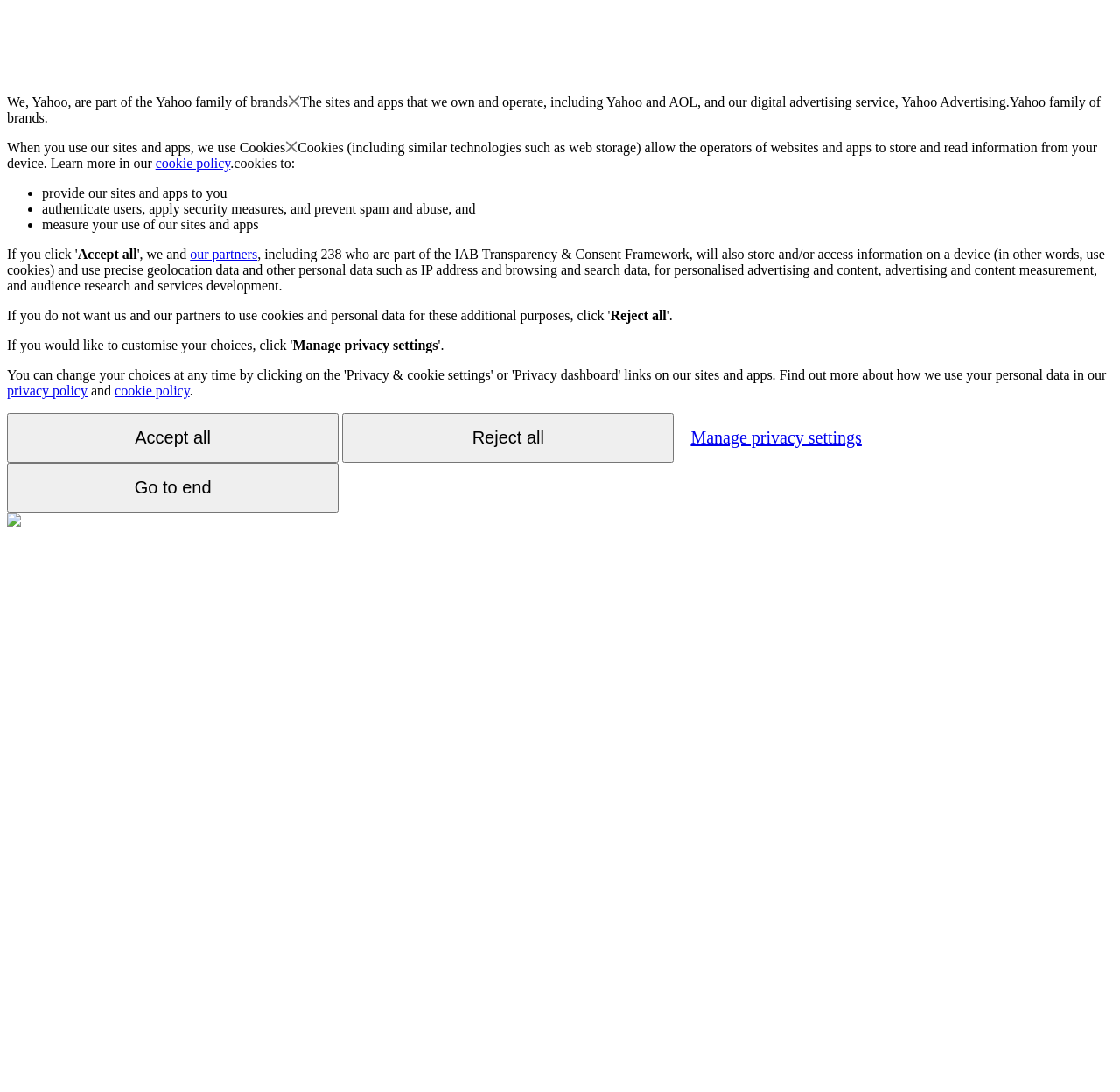Please locate the bounding box coordinates of the element that needs to be clicked to achieve the following instruction: "Click the 'Manage privacy settings' button". The coordinates should be four float numbers between 0 and 1, i.e., [left, top, right, bottom].

[0.261, 0.309, 0.391, 0.323]